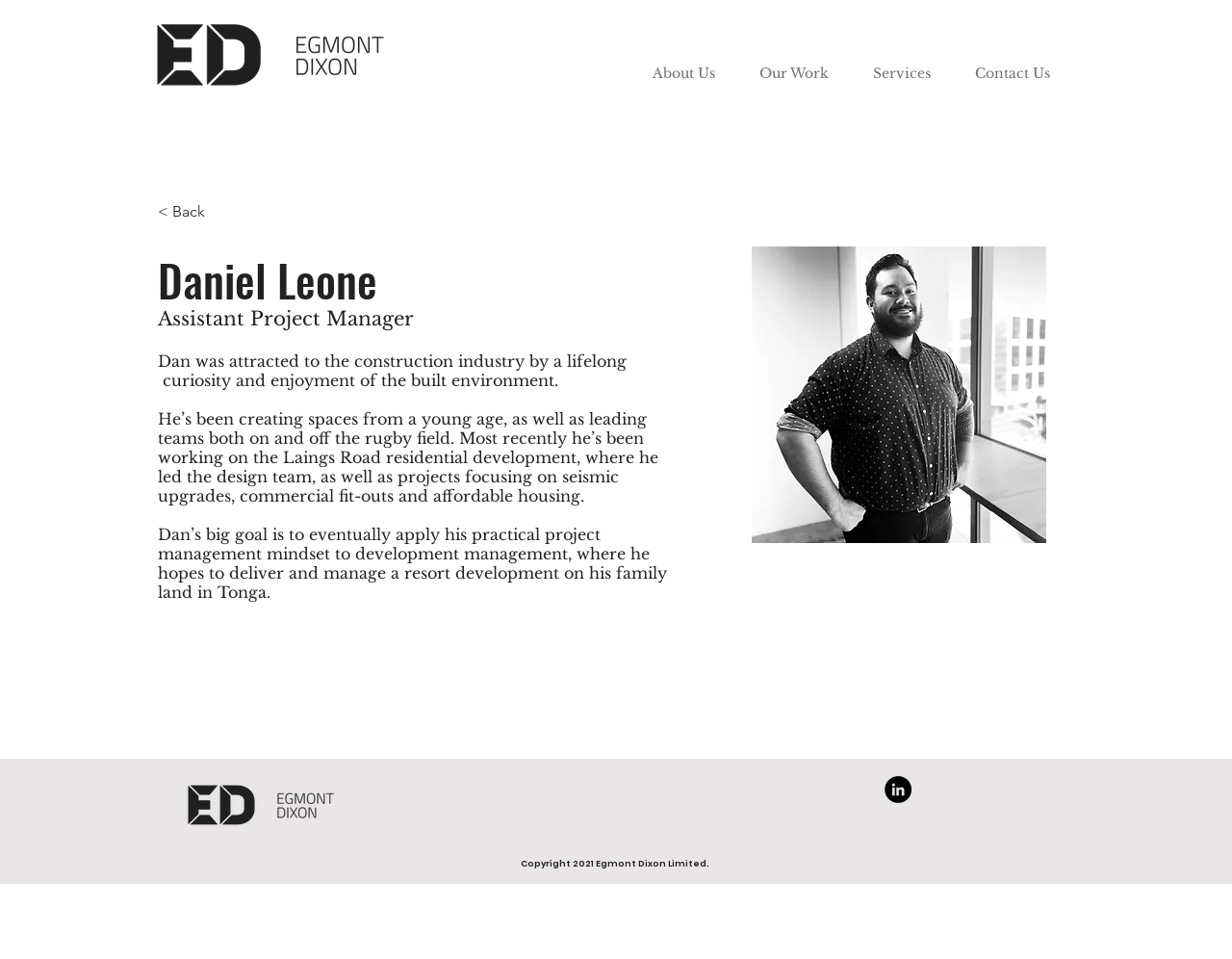Identify the bounding box coordinates for the UI element described as: "aria-label="LinkedIn"". The coordinates should be provided as four floats between 0 and 1: [left, top, right, bottom].

[0.718, 0.809, 0.74, 0.837]